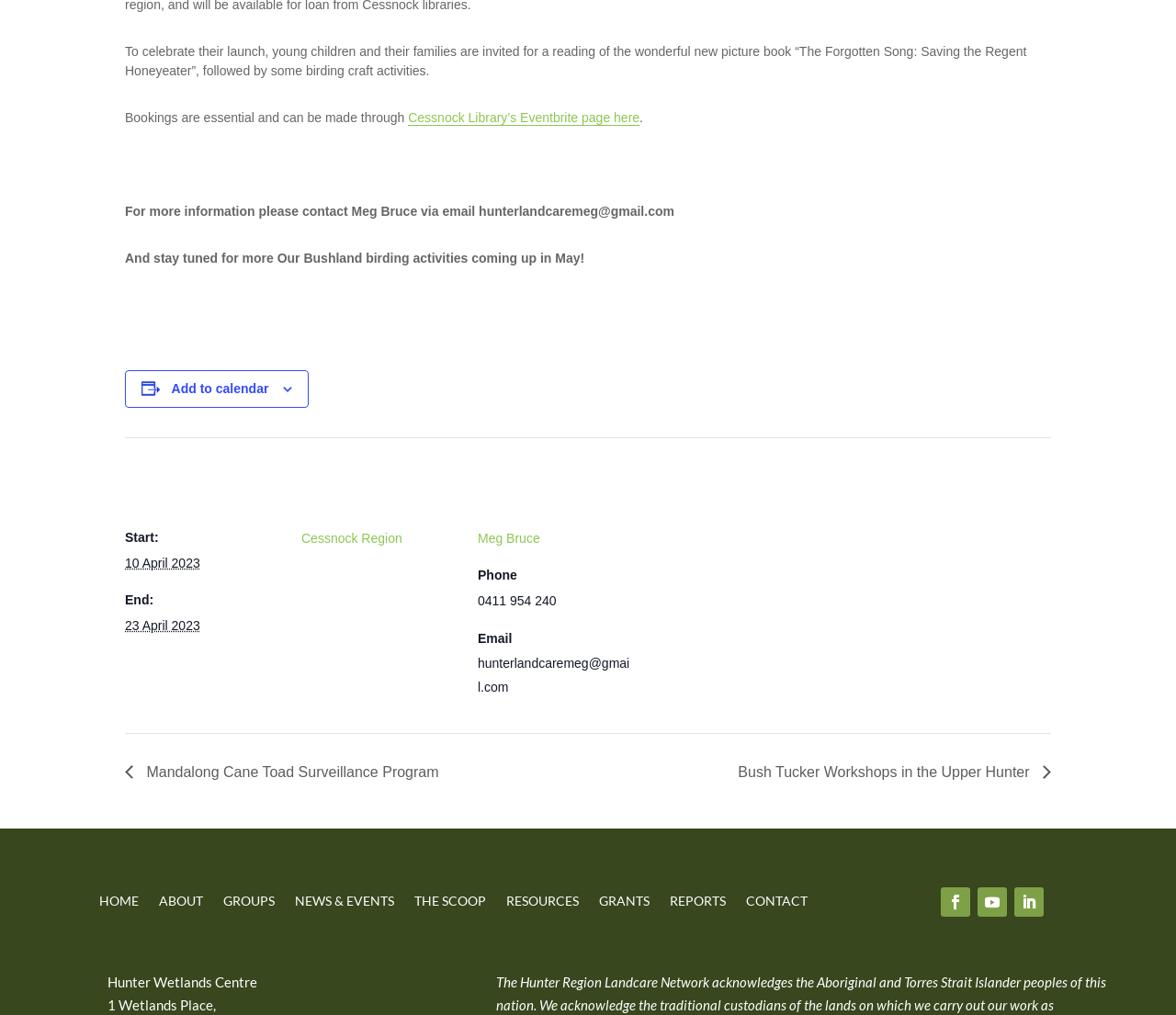Using the webpage screenshot, locate the HTML element that fits the following description and provide its bounding box: "Add to calendar".

[0.146, 0.376, 0.228, 0.39]